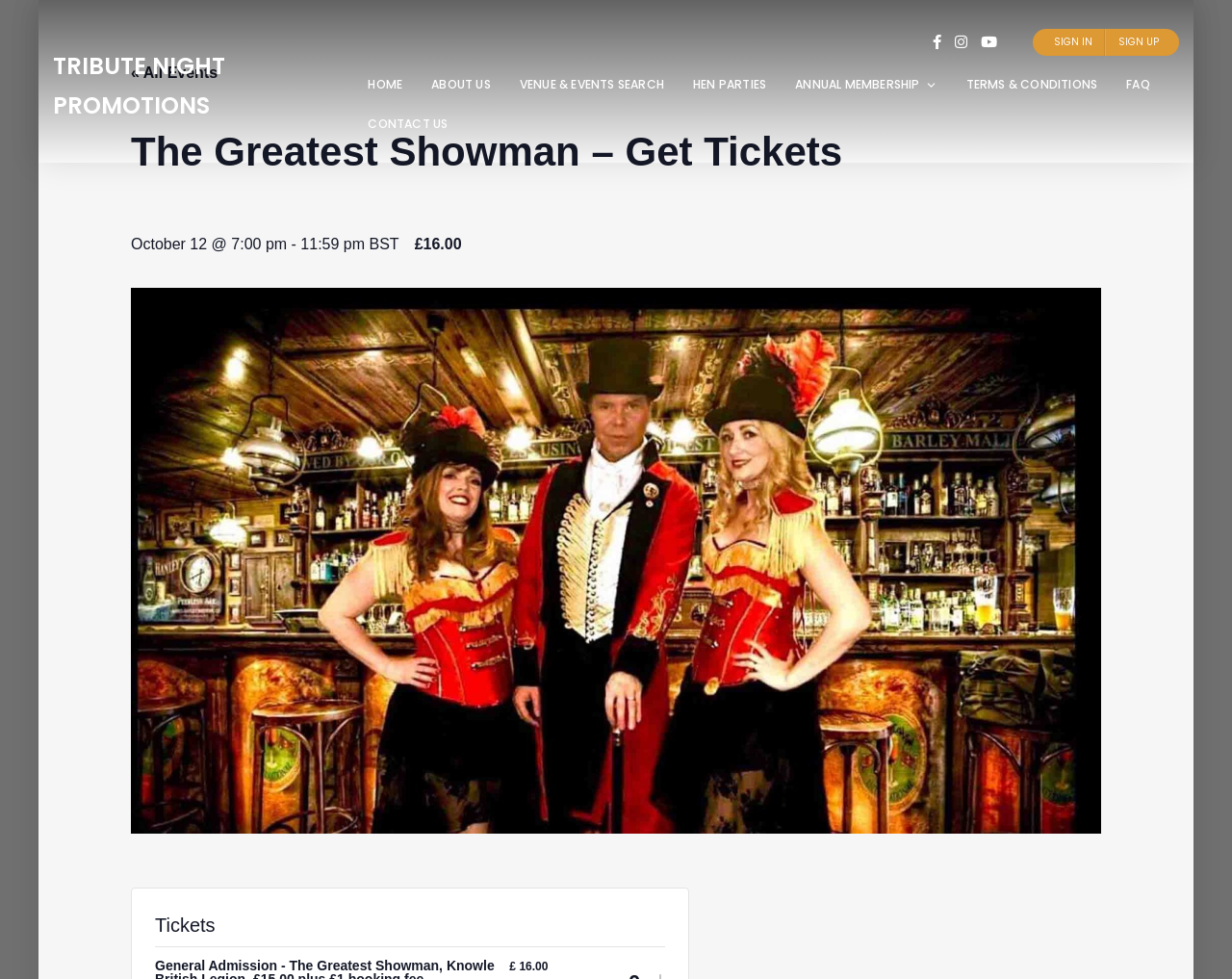Determine the bounding box coordinates of the clickable element to achieve the following action: 'View The Greatest Showman event details'. Provide the coordinates as four float values between 0 and 1, formatted as [left, top, right, bottom].

[0.106, 0.127, 0.894, 0.184]